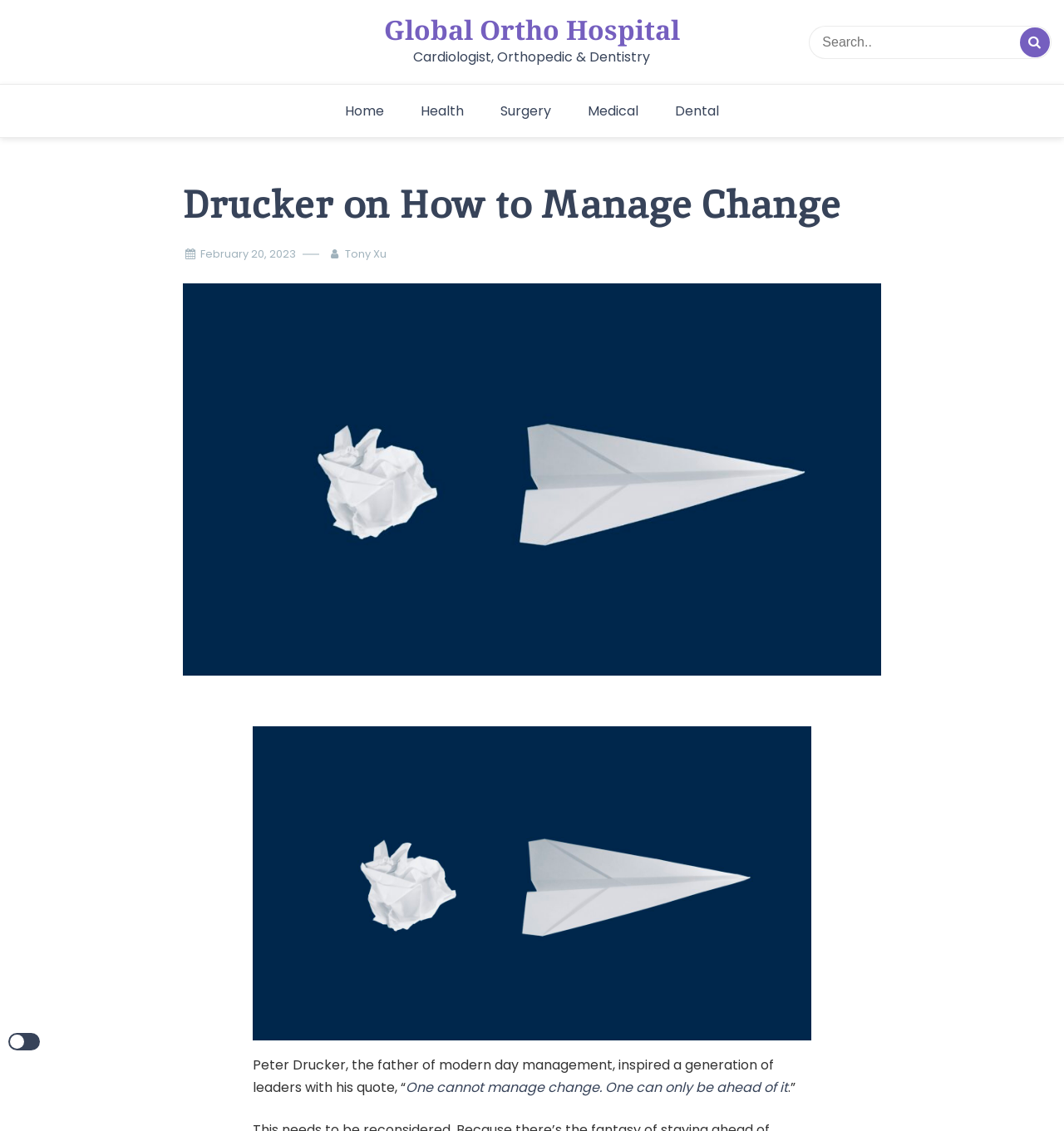What is the quote by Peter Drucker?
Answer the question with as much detail as possible.

The quote by Peter Drucker can be found in the middle of the webpage, where it says 'One cannot manage change. One can only be ahead of it' in a static text format, which is a part of a larger text block.